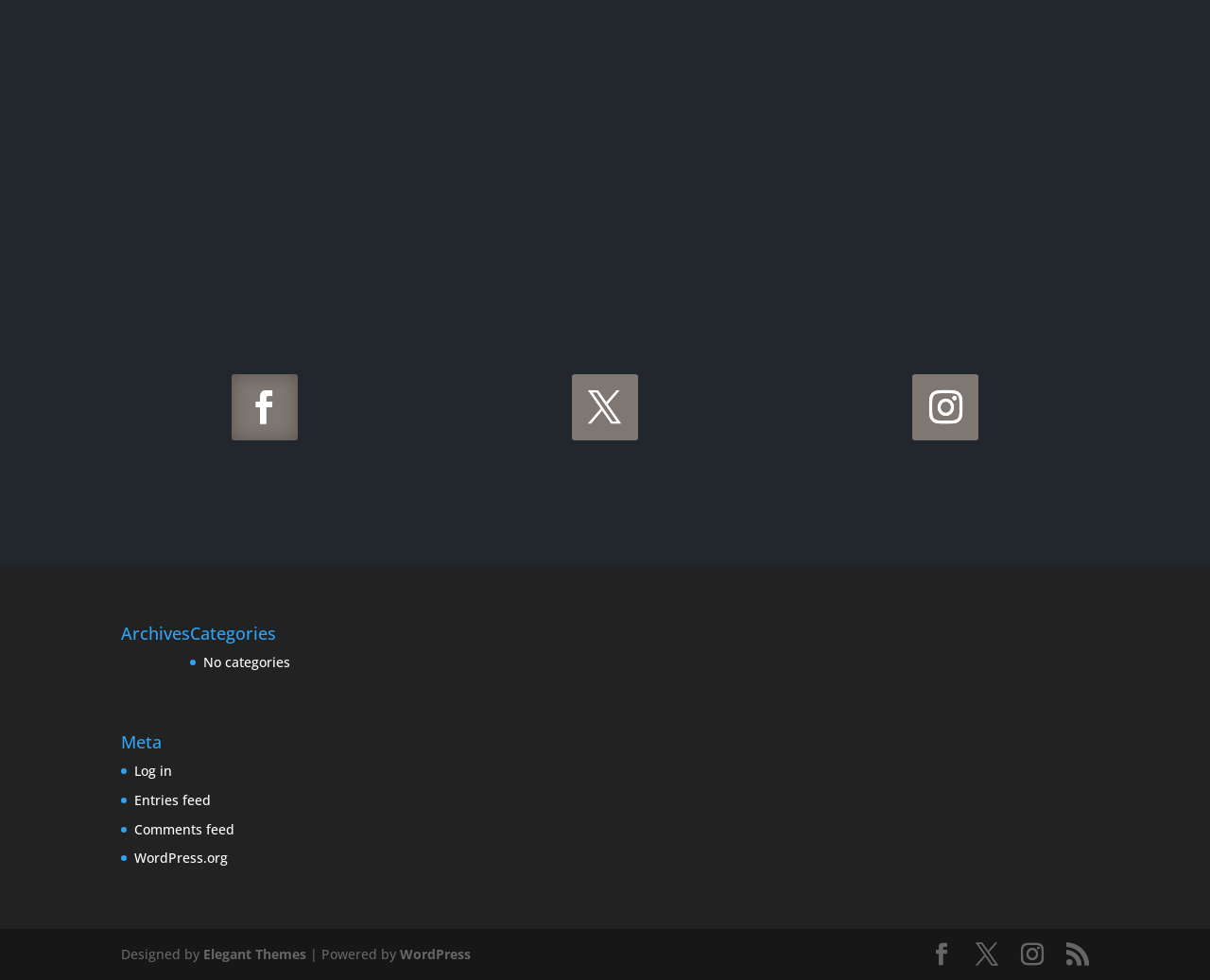Determine the bounding box coordinates for the area you should click to complete the following instruction: "Subscribe to the newsletter".

[0.523, 0.185, 0.9, 0.241]